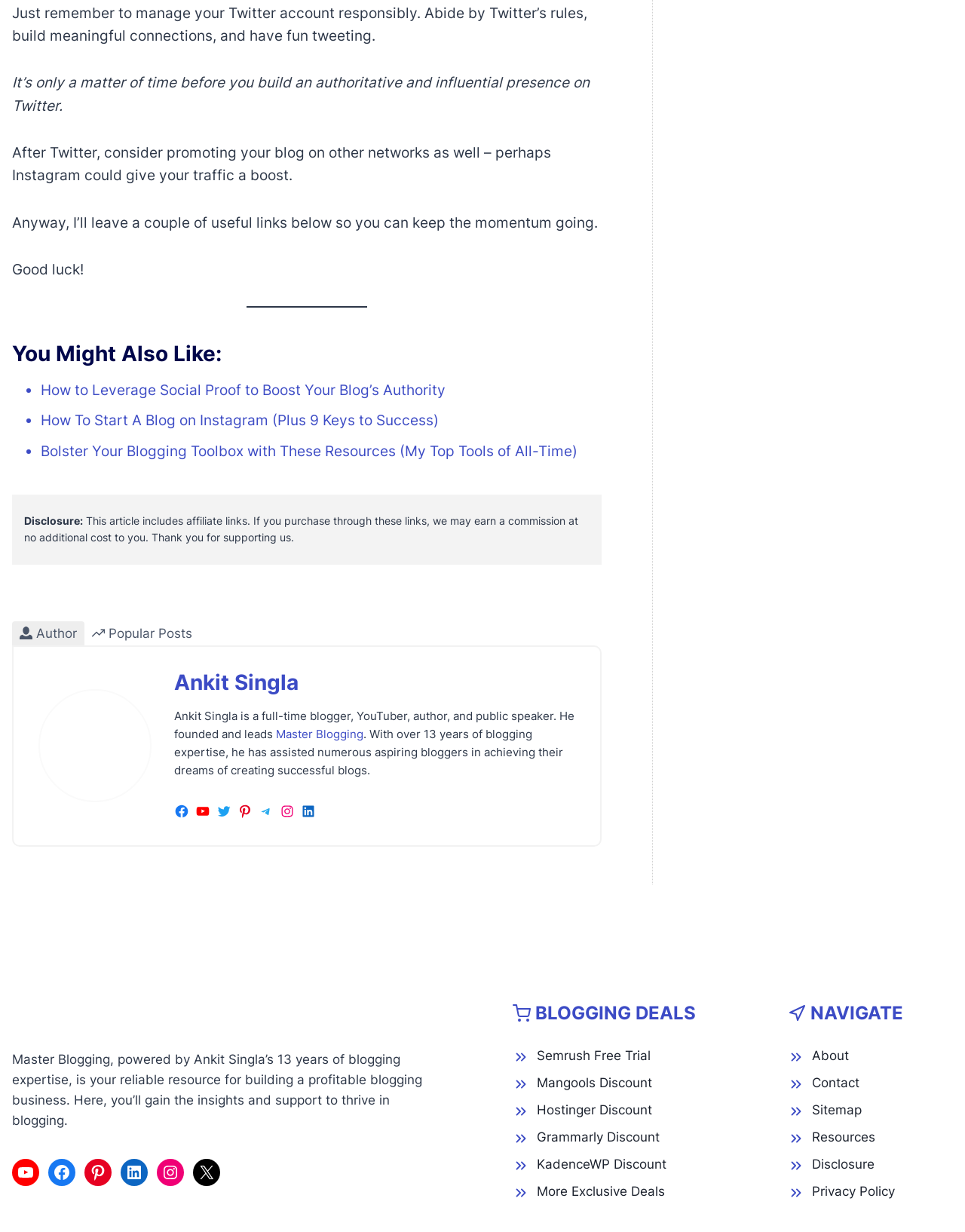Provide a short, one-word or phrase answer to the question below:
What is the name of the blogger?

Ankit Singla